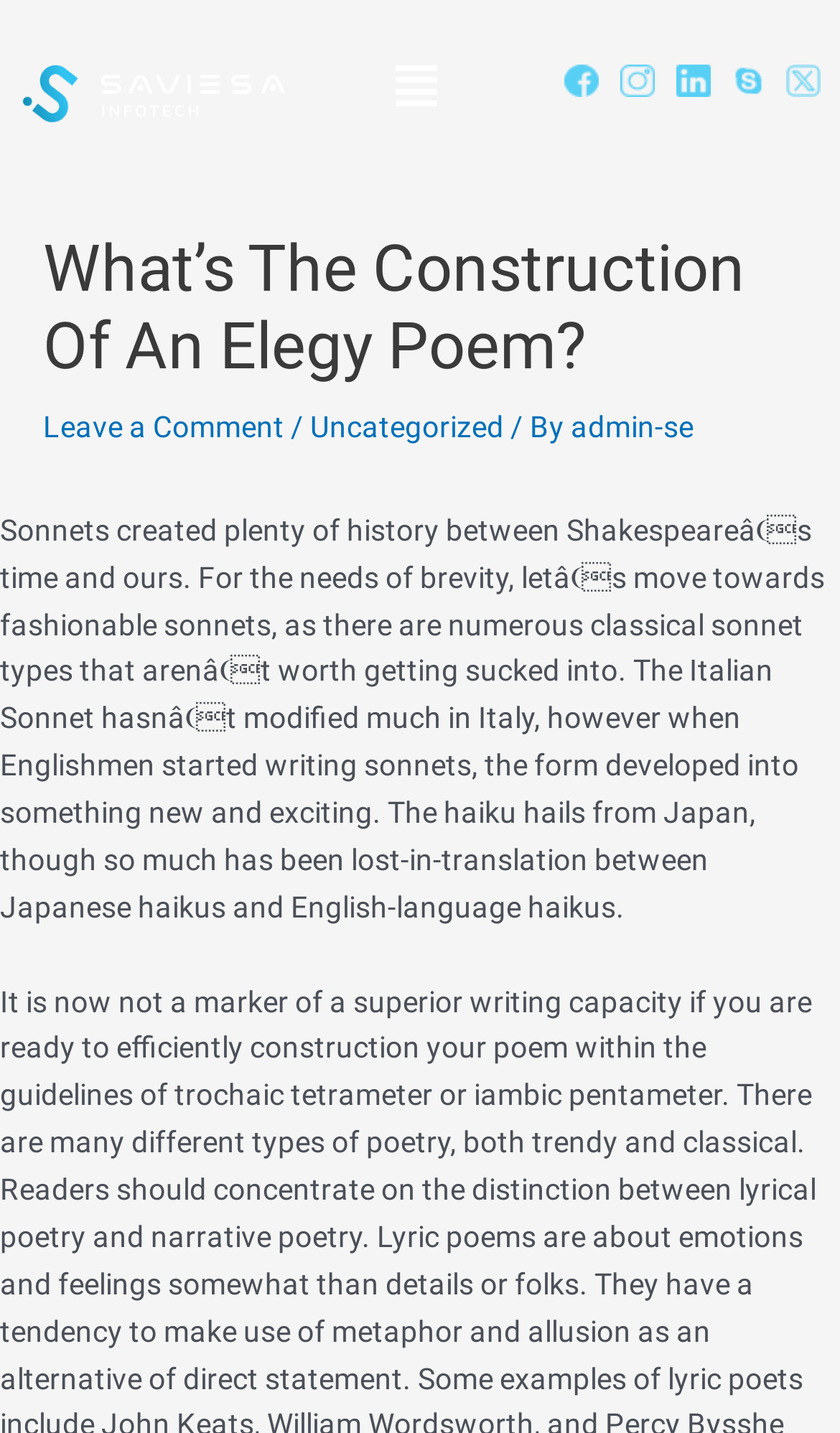What is the style of sonnet being discussed? Based on the image, give a response in one word or a short phrase.

Italian Sonnet